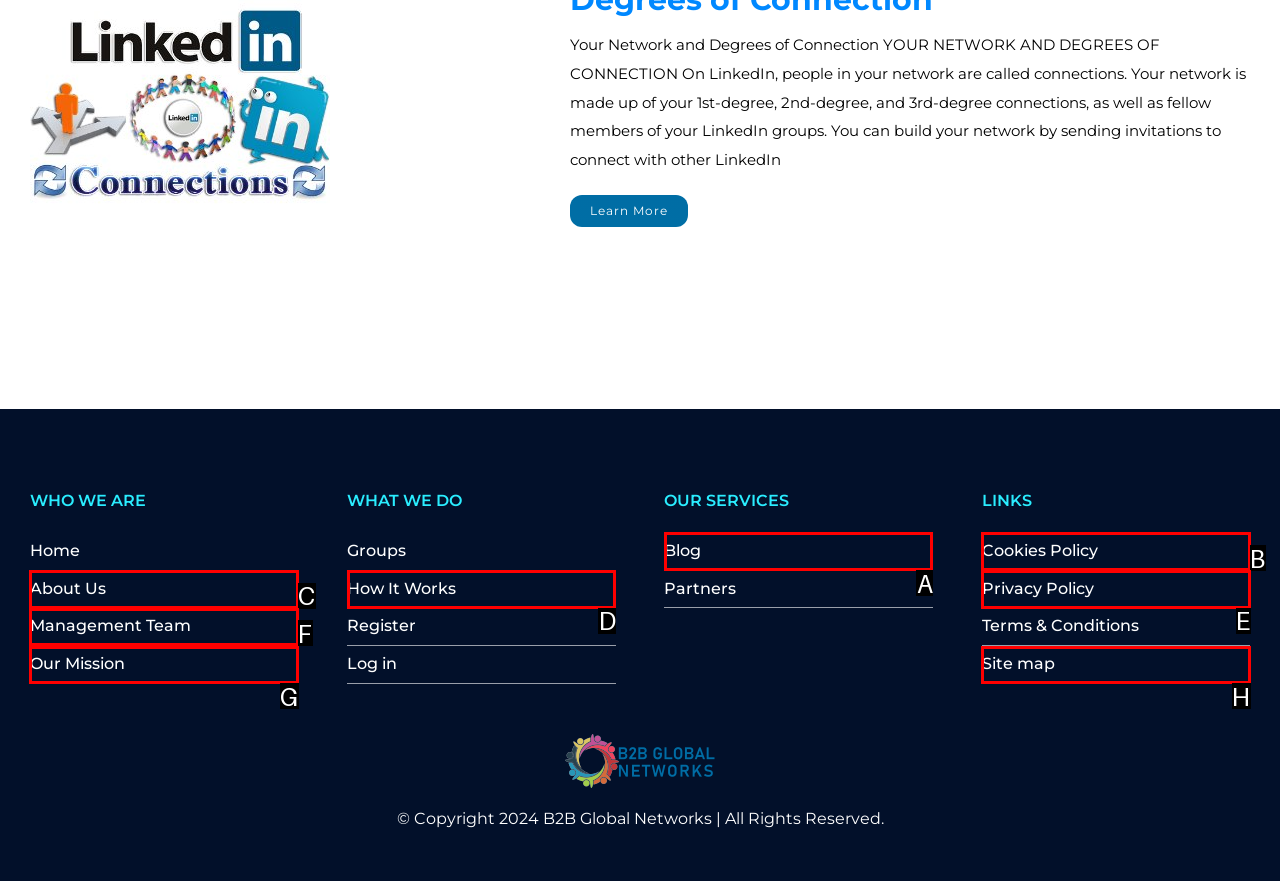Identify the correct UI element to click for the following task: Read about the management team Choose the option's letter based on the given choices.

F